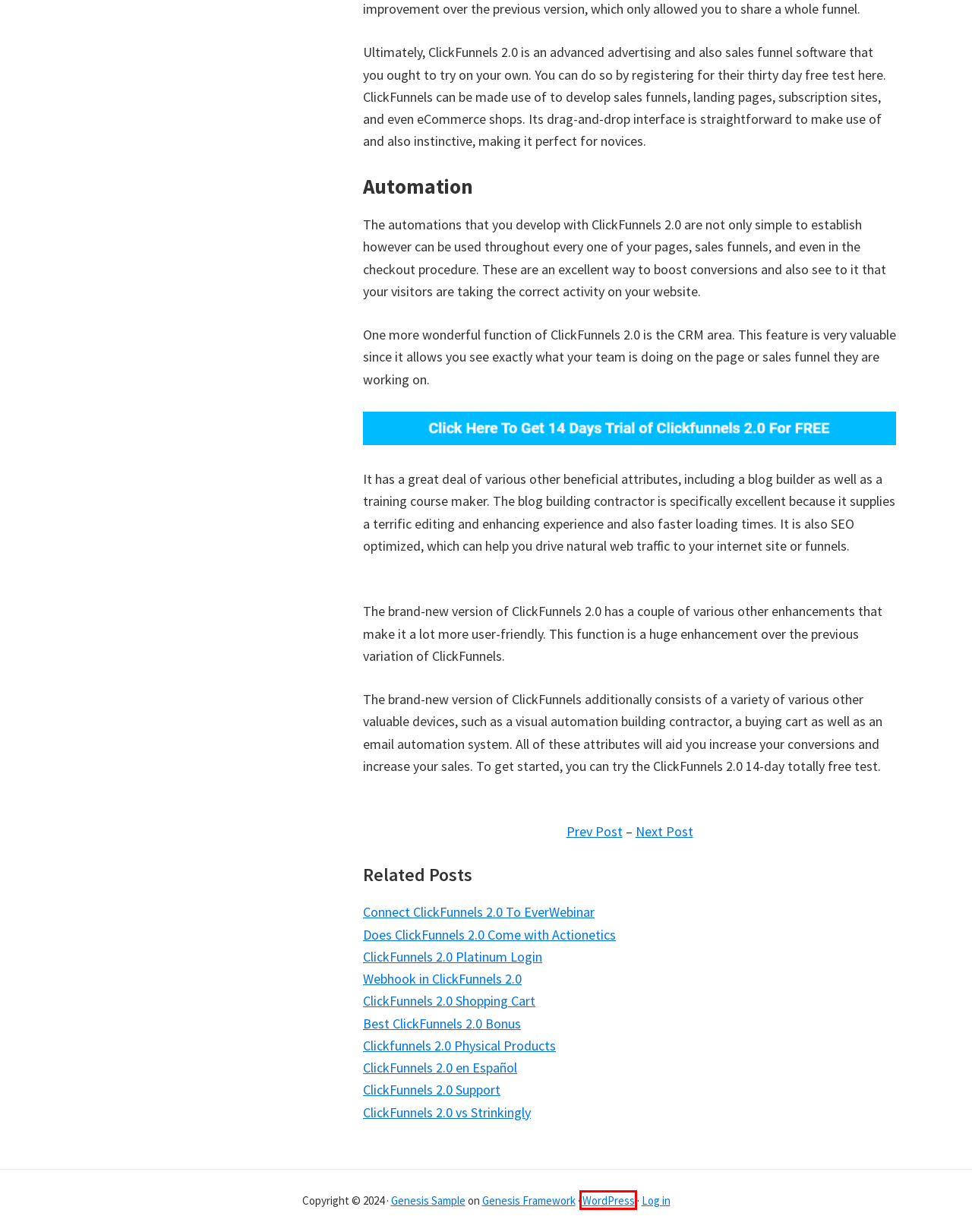A screenshot of a webpage is given, marked with a red bounding box around a UI element. Please select the most appropriate webpage description that fits the new page after clicking the highlighted element. Here are the candidates:
A. Does ClickFunnels 2.0 Come with Actionetics – Everything You Need To Know!
B. ClickFunnels 2.0 vs Strinkingly – Everything You Need To Know!
C. ClickFunnels 2.0 Platinum Login – Everything You Need To Know!
D. Blog Tool, Publishing Platform, and CMS – WordPress.org
E. Webhook in ClickFunnels 2.0 – Everything You Need To Know!
F. Genesis Framework – Supports HTML5 & Responsive Design
G. WordPress Themes by StudioPress
H. Best ClickFunnels 2.0 Bonus – Everything You Need To Know!

D